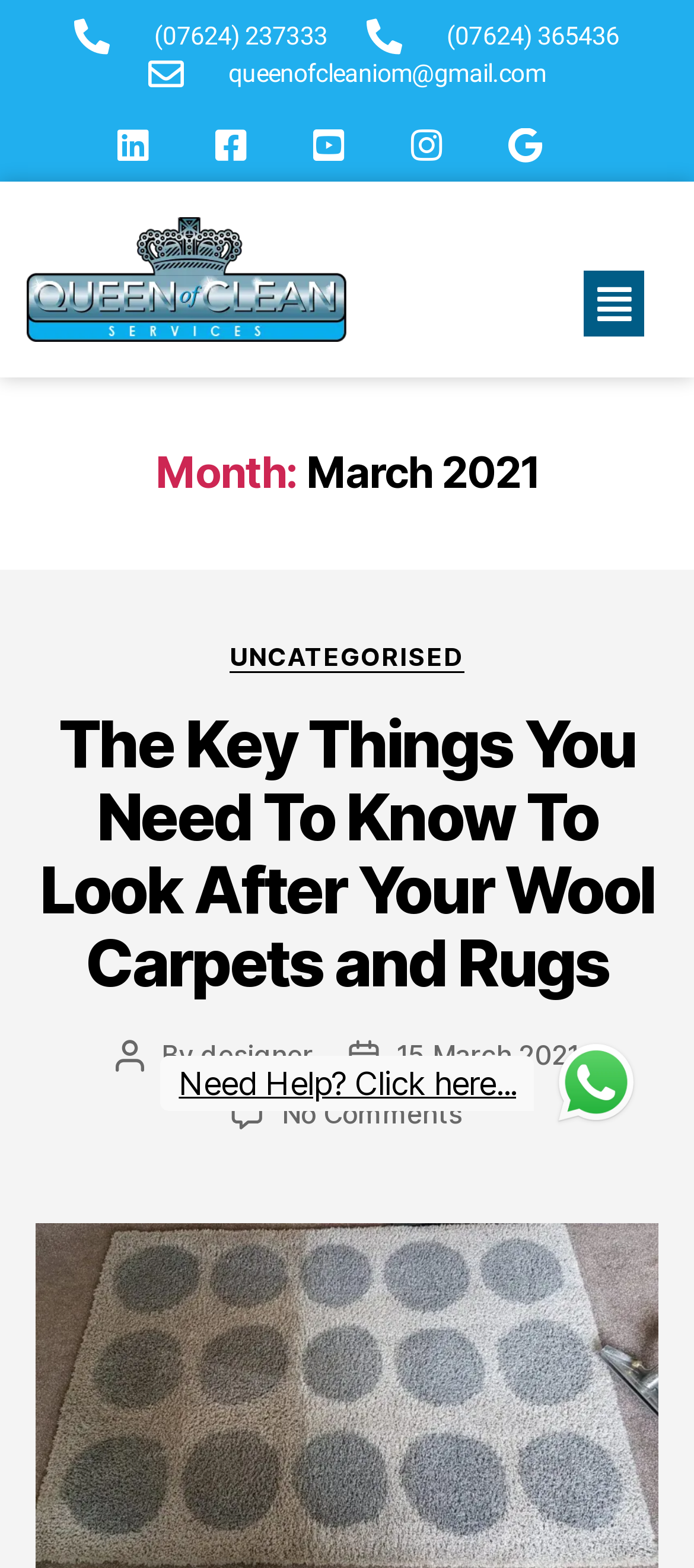Please identify the bounding box coordinates of the region to click in order to complete the given instruction: "Read the article about wool carpets and rugs". The coordinates should be four float numbers between 0 and 1, i.e., [left, top, right, bottom].

[0.051, 0.452, 0.949, 0.638]